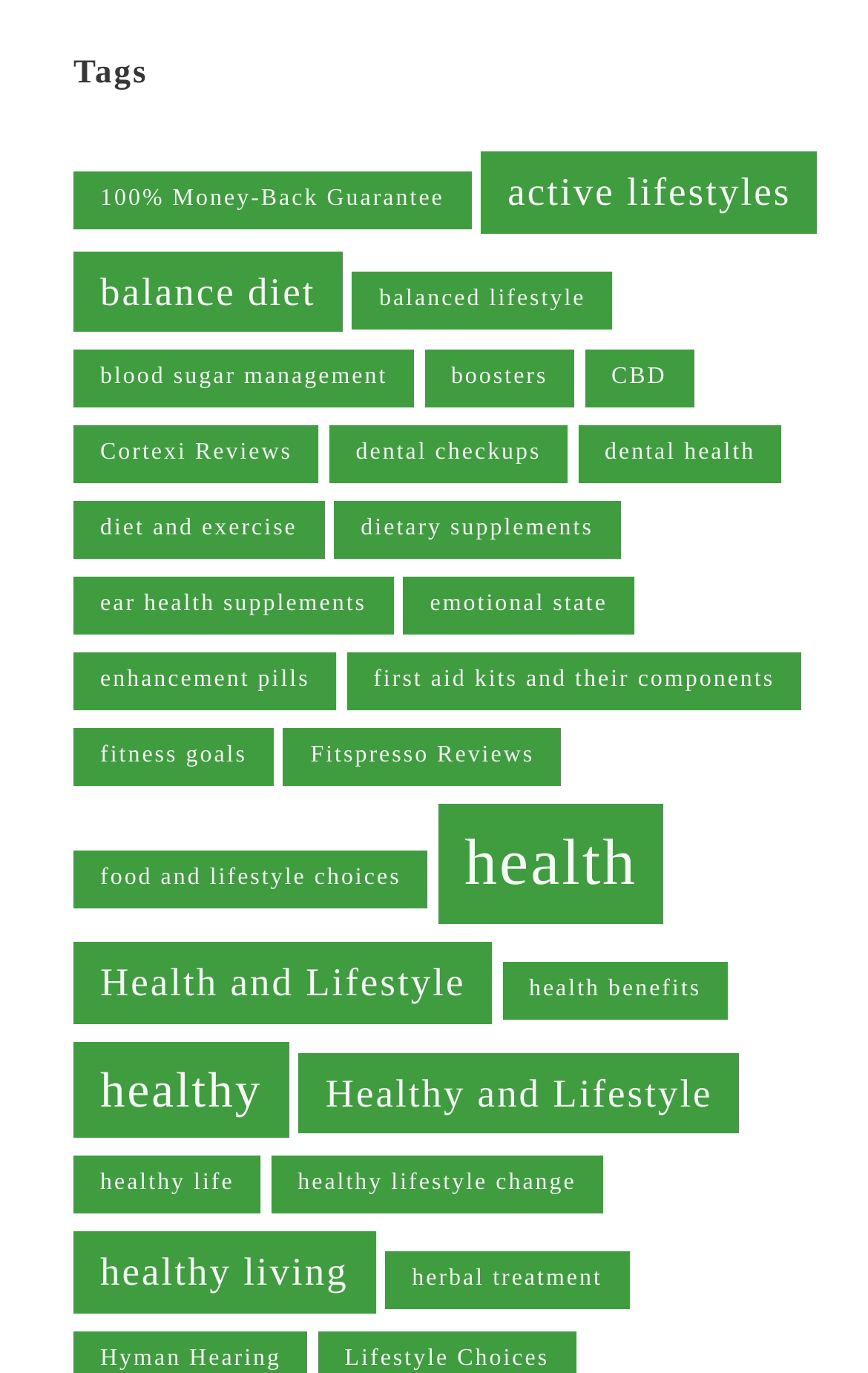What is the category with the most items?
Provide a short answer using one word or a brief phrase based on the image.

health